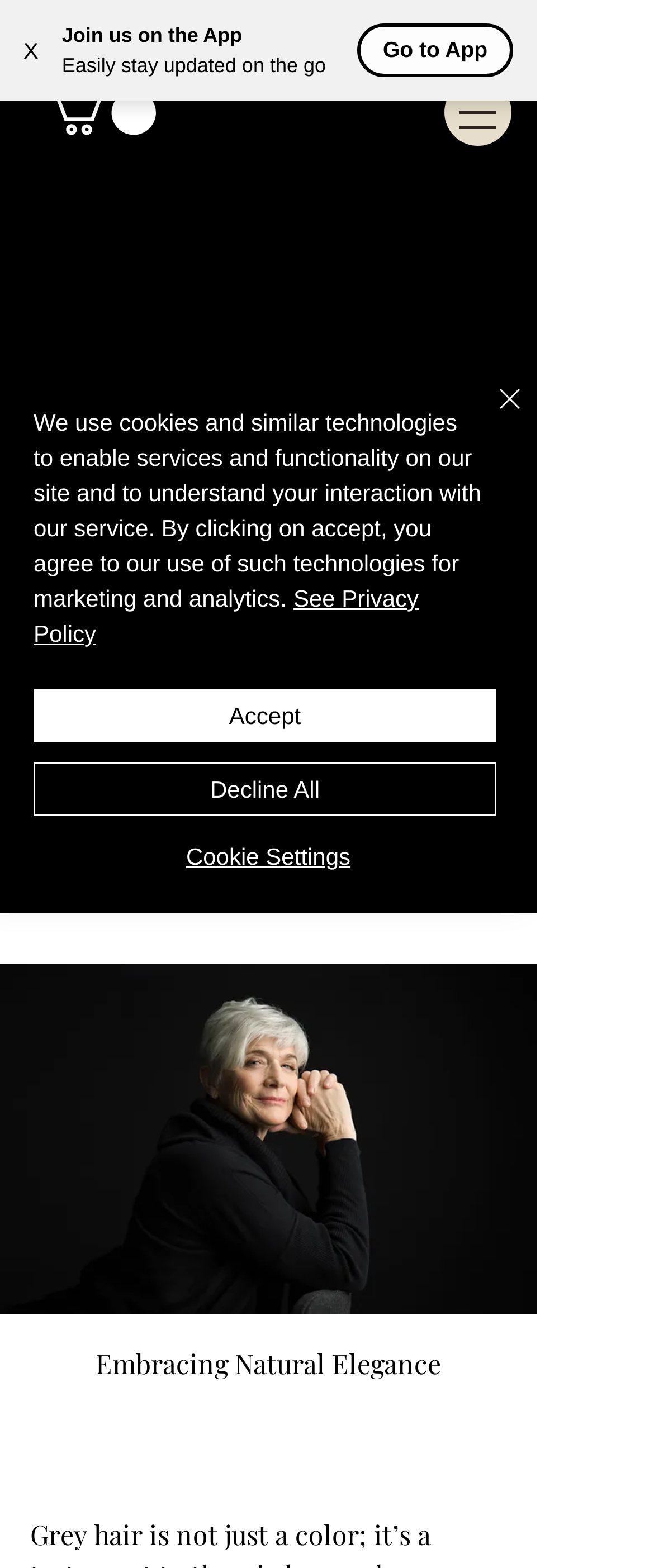Can you specify the bounding box coordinates for the region that should be clicked to fulfill this instruction: "View the post".

[0.072, 0.058, 0.238, 0.086]